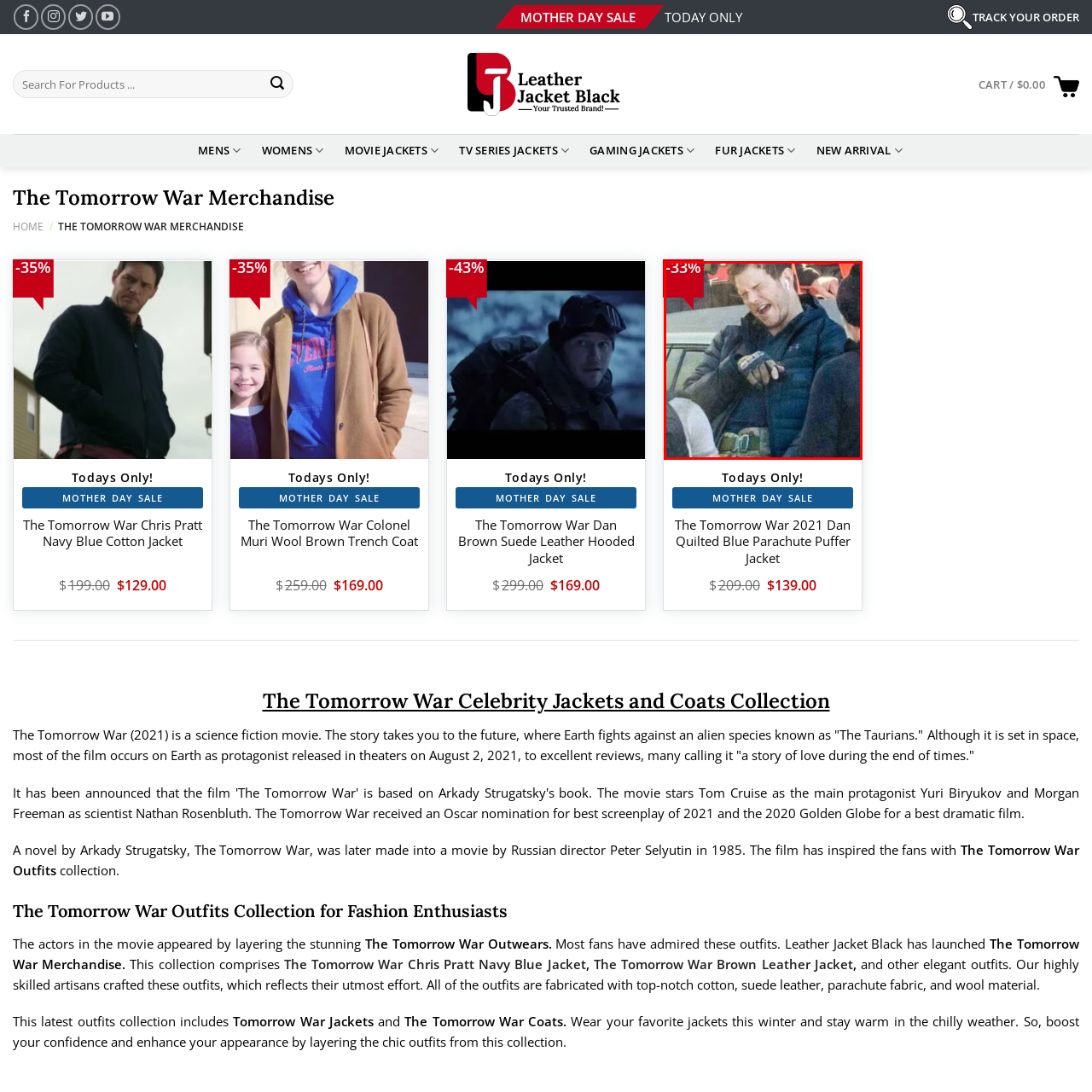Focus on the section marked by the red bounding box and reply with a single word or phrase: What percentage discount is indicated on the tag?

33%